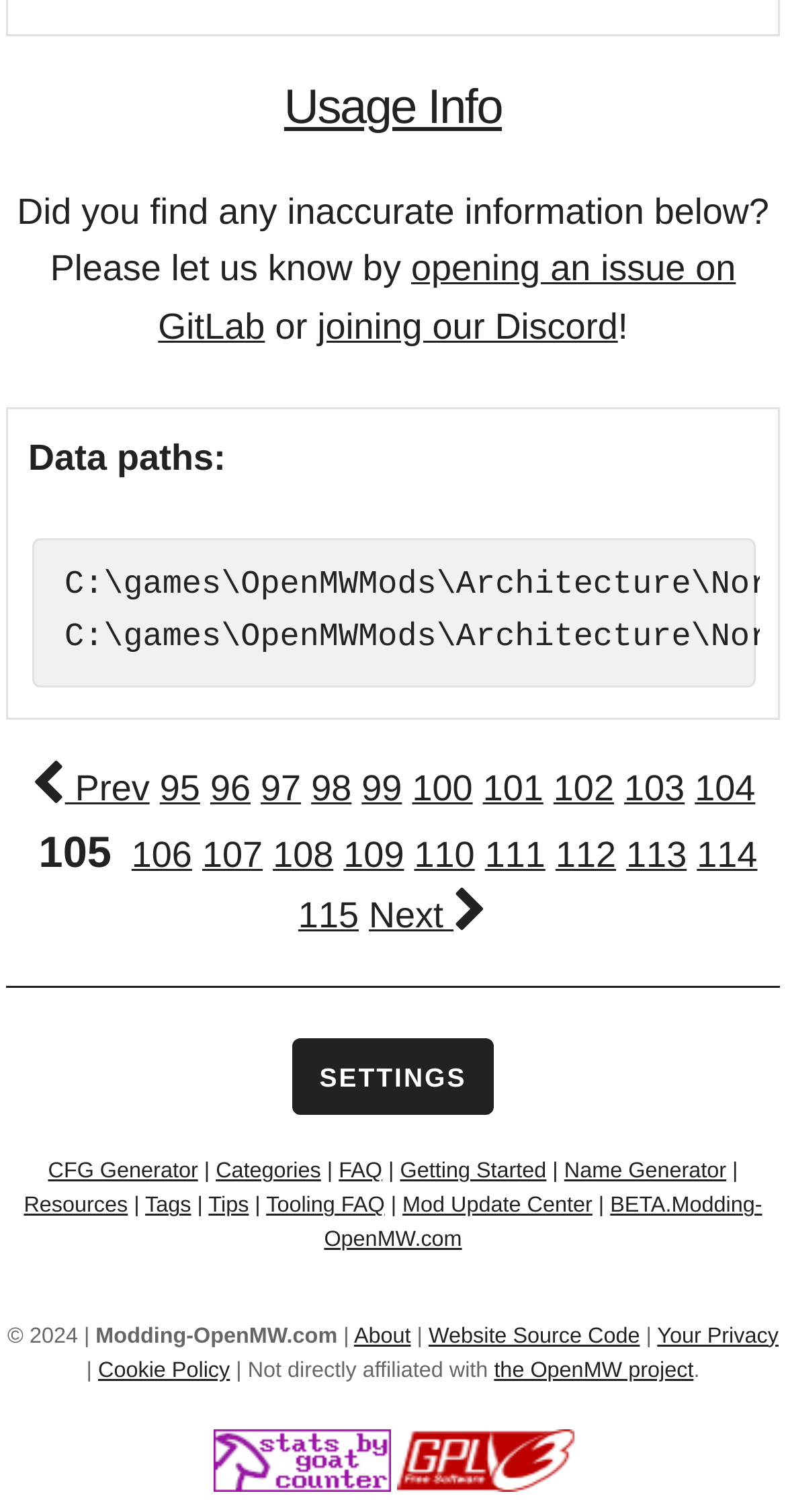How many links are there in the pagination section?
Please provide a single word or phrase in response based on the screenshot.

15